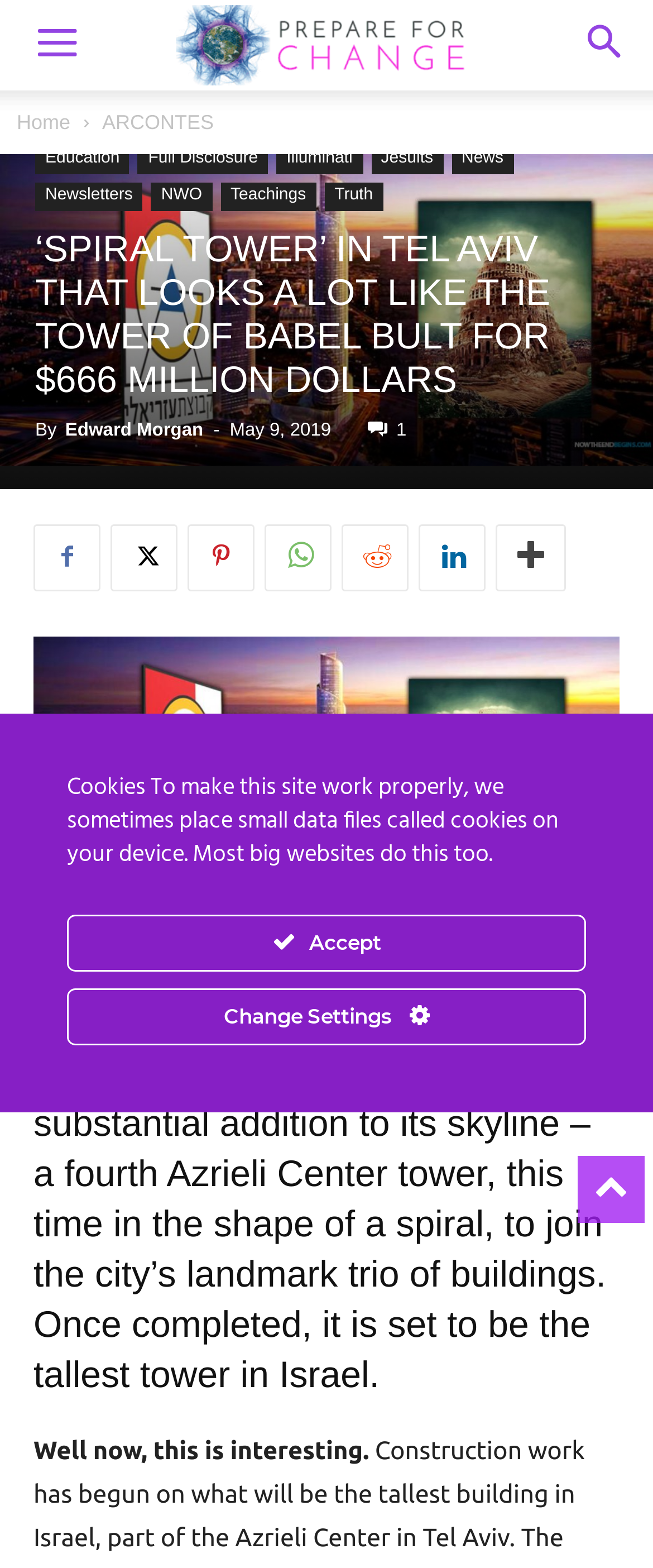Please determine the bounding box of the UI element that matches this description: Consciousness. The coordinates should be given as (top-left x, top-left y, bottom-right x, bottom-right y), with all values between 0 and 1.

[0.408, 0.069, 0.613, 0.088]